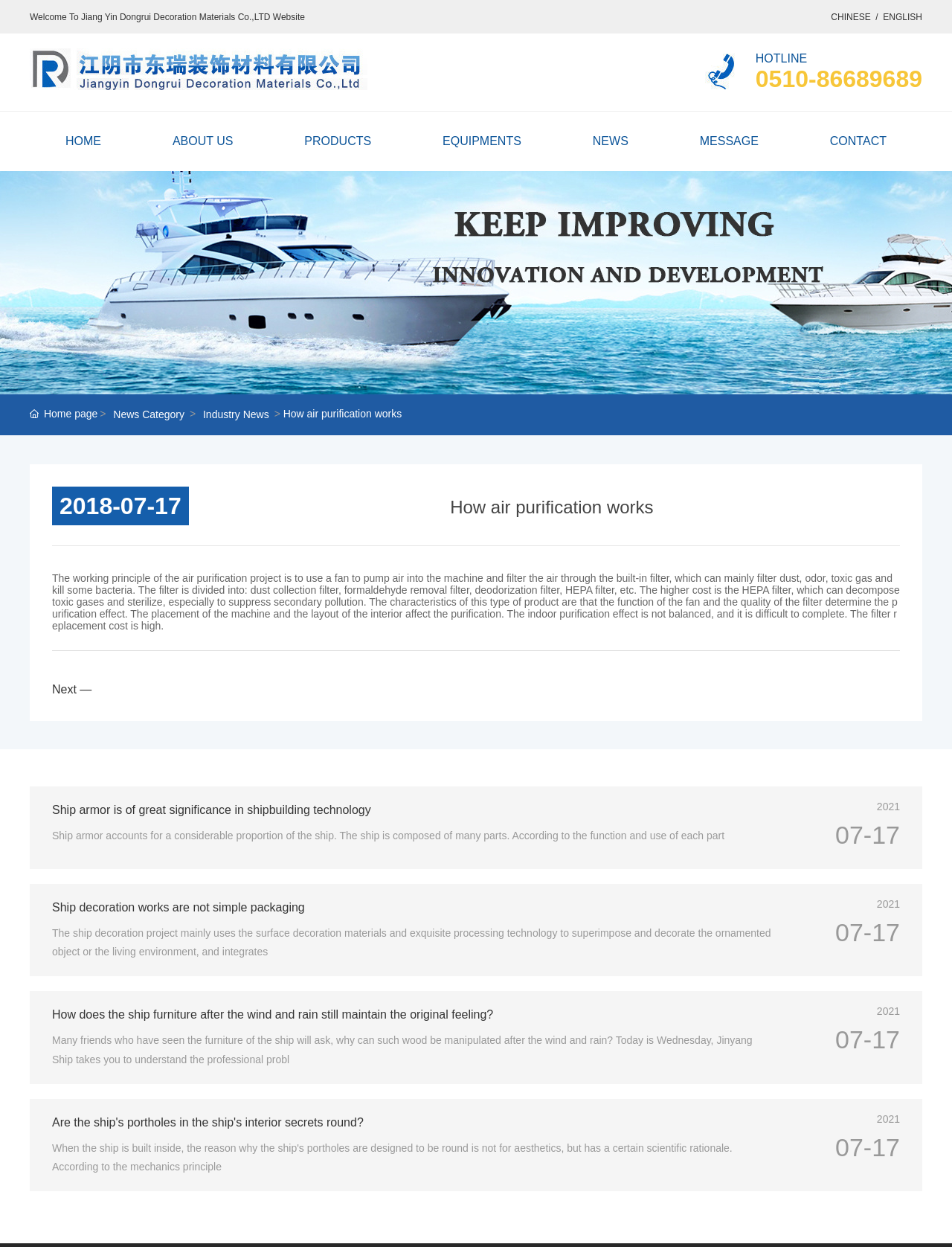Identify the bounding box coordinates of the region that needs to be clicked to carry out this instruction: "Read about air purification". Provide these coordinates as four float numbers ranging from 0 to 1, i.e., [left, top, right, bottom].

[0.297, 0.327, 0.422, 0.337]